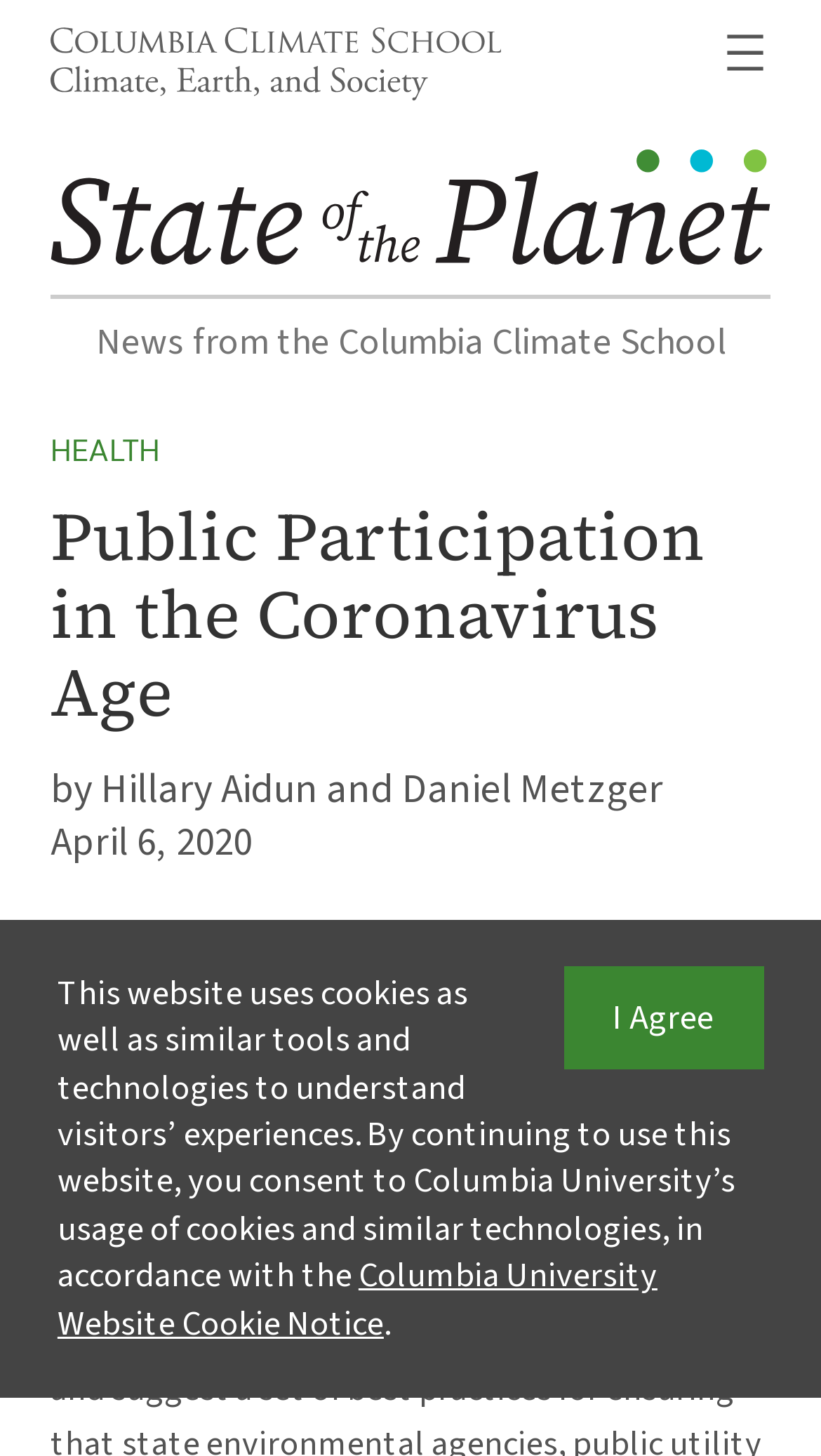Use a single word or phrase to answer the question: What is the disease mentioned in the article?

COVID-19